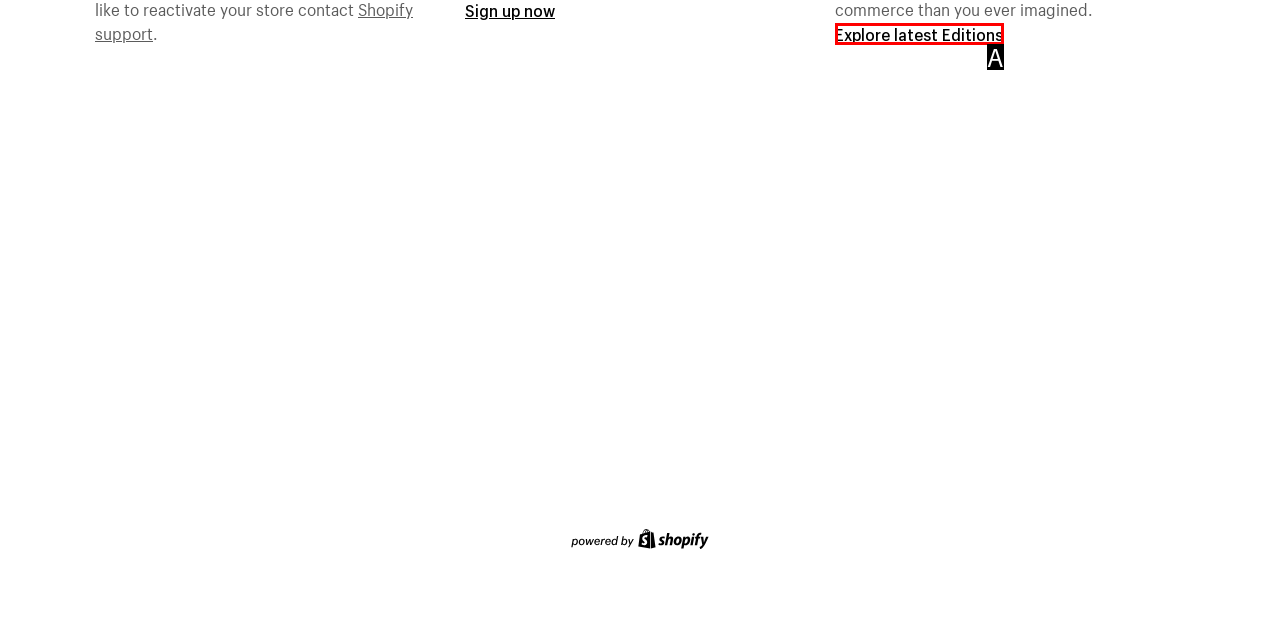Identify the letter of the option that best matches the following description: Explore latest Editions. Respond with the letter directly.

A